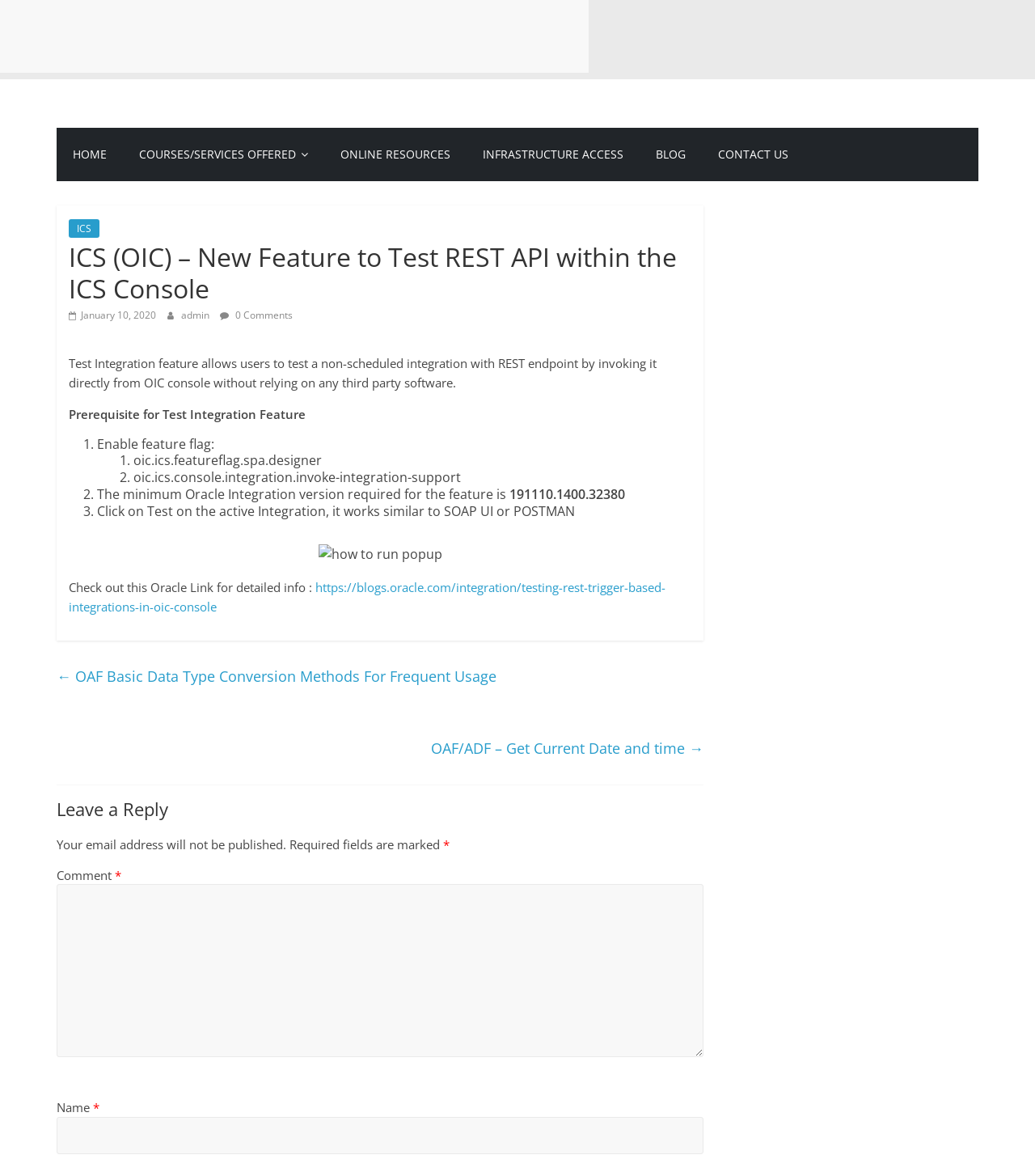Use a single word or phrase to answer the question: 
What is the name of the feature being discussed?

Test Integration feature